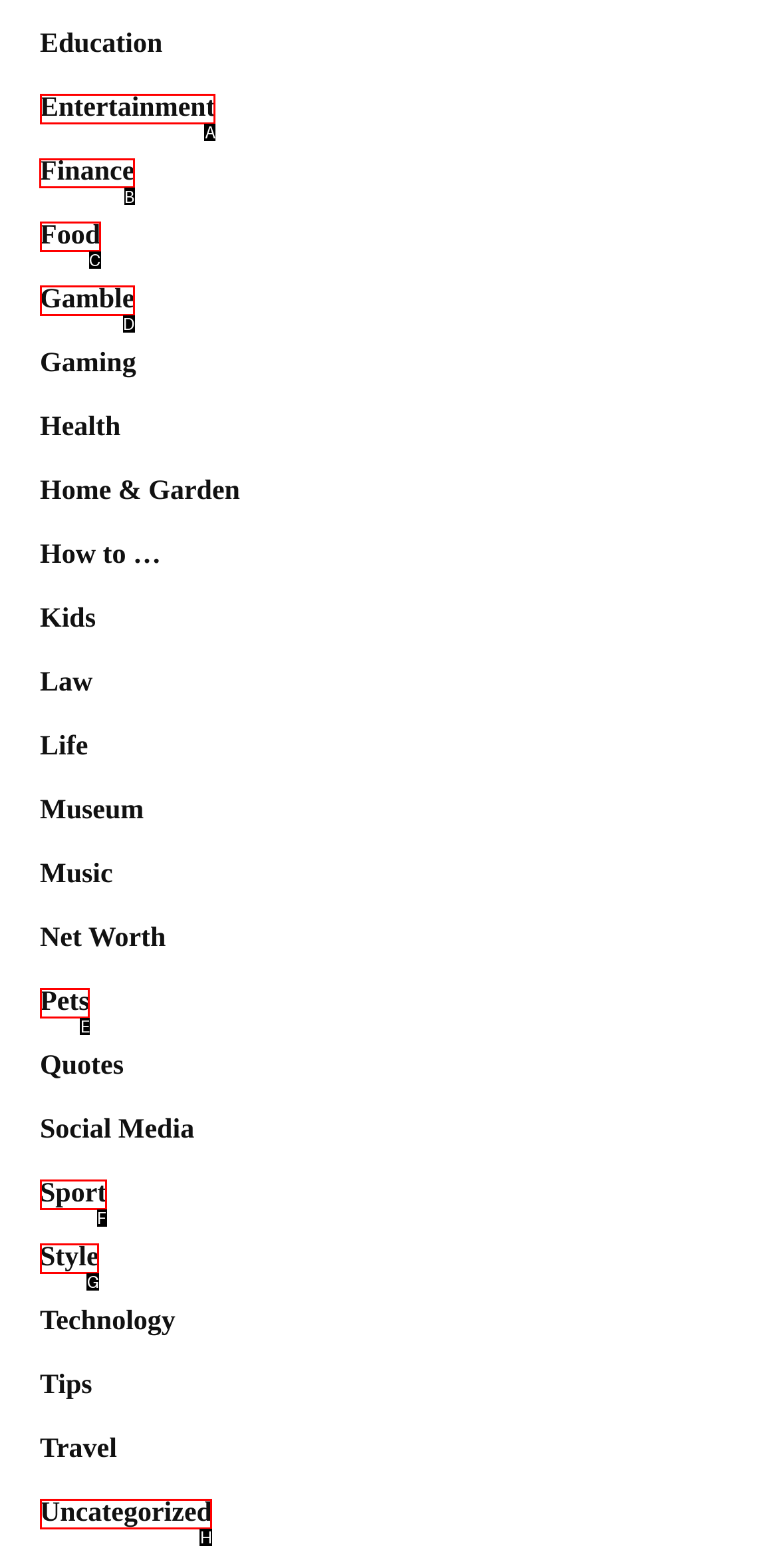Determine the letter of the UI element I should click on to complete the task: Explore Finance from the provided choices in the screenshot.

B